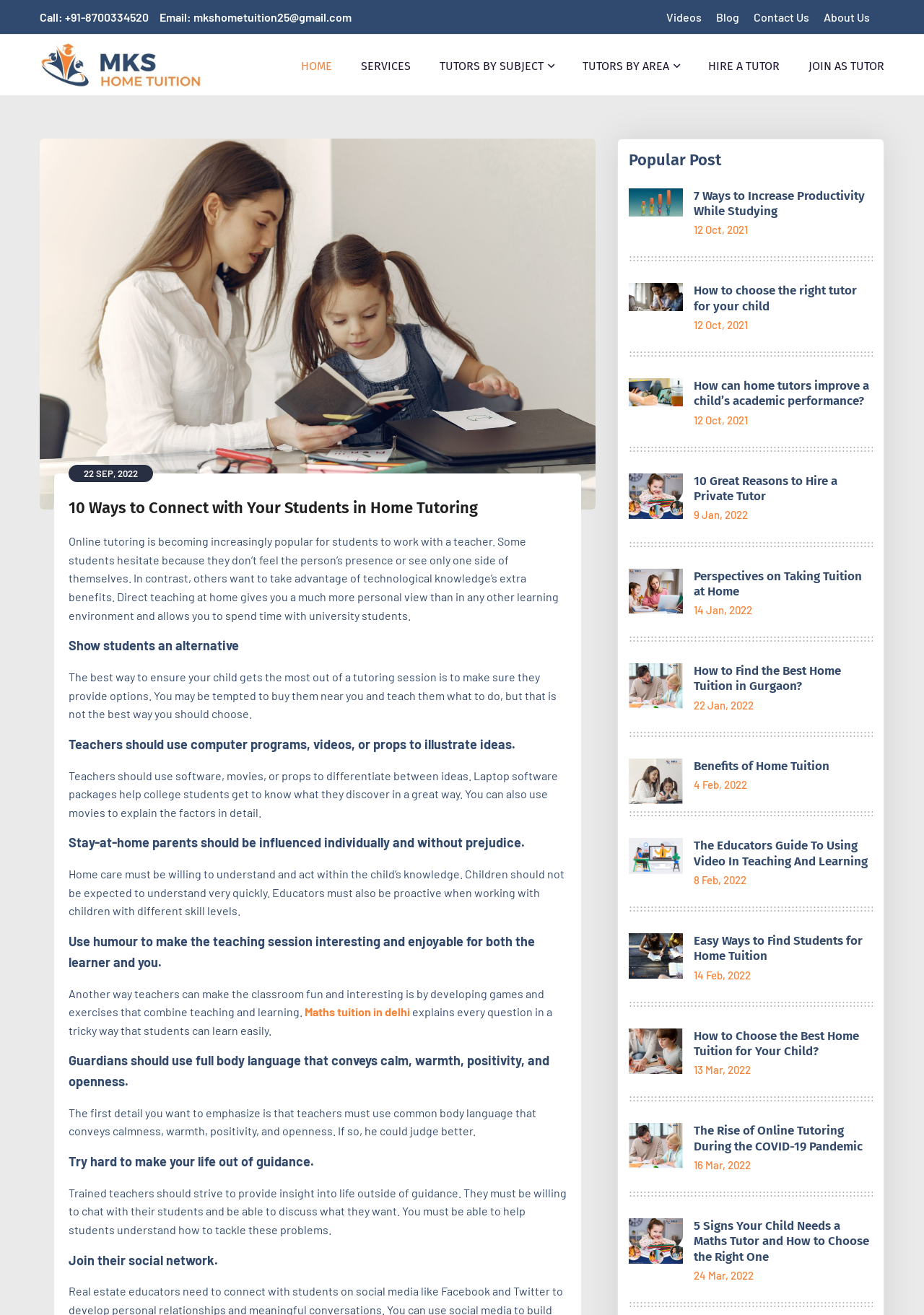What is the phone number to call for tuition?
Give a comprehensive and detailed explanation for the question.

The phone number can be found at the top of the webpage, next to the 'Call:' label.